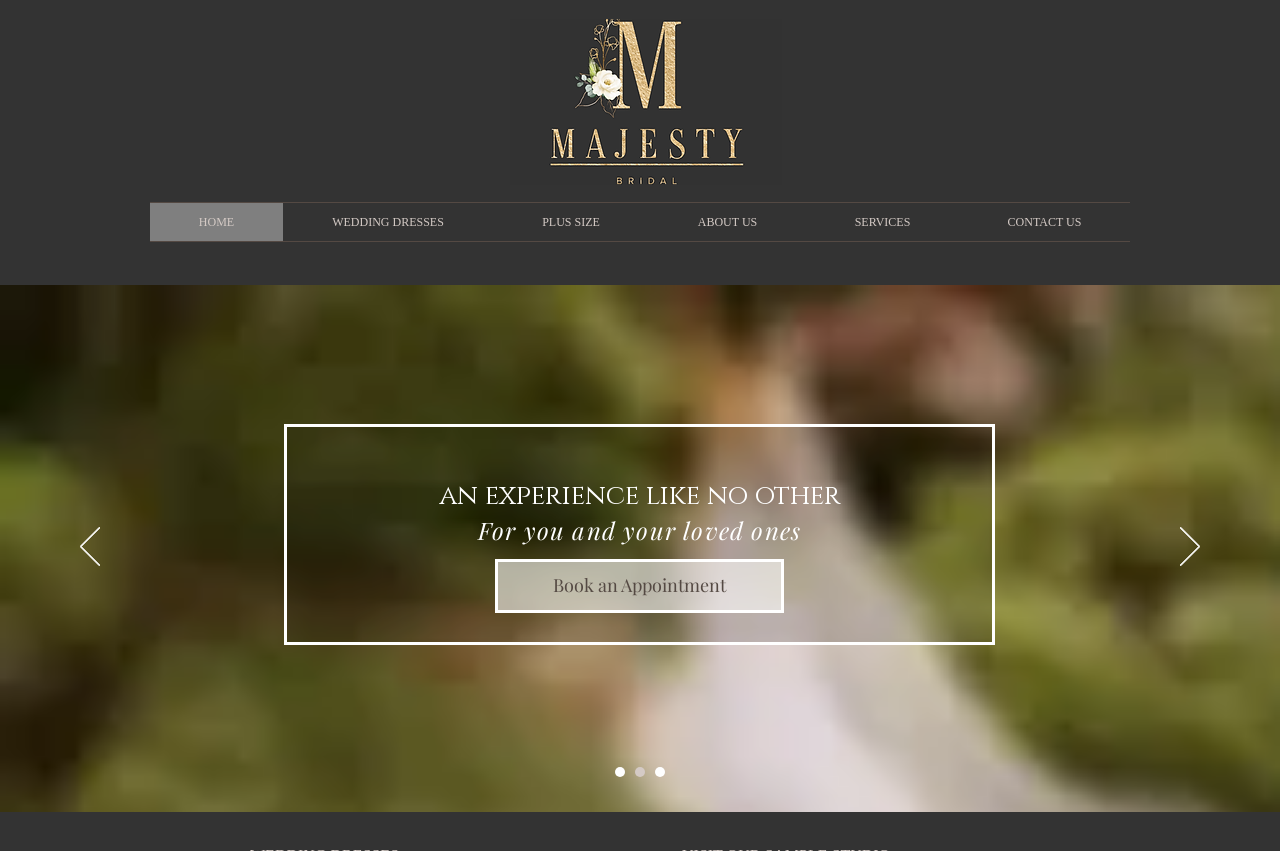Could you specify the bounding box coordinates for the clickable section to complete the following instruction: "Check out GraBar's products"?

None